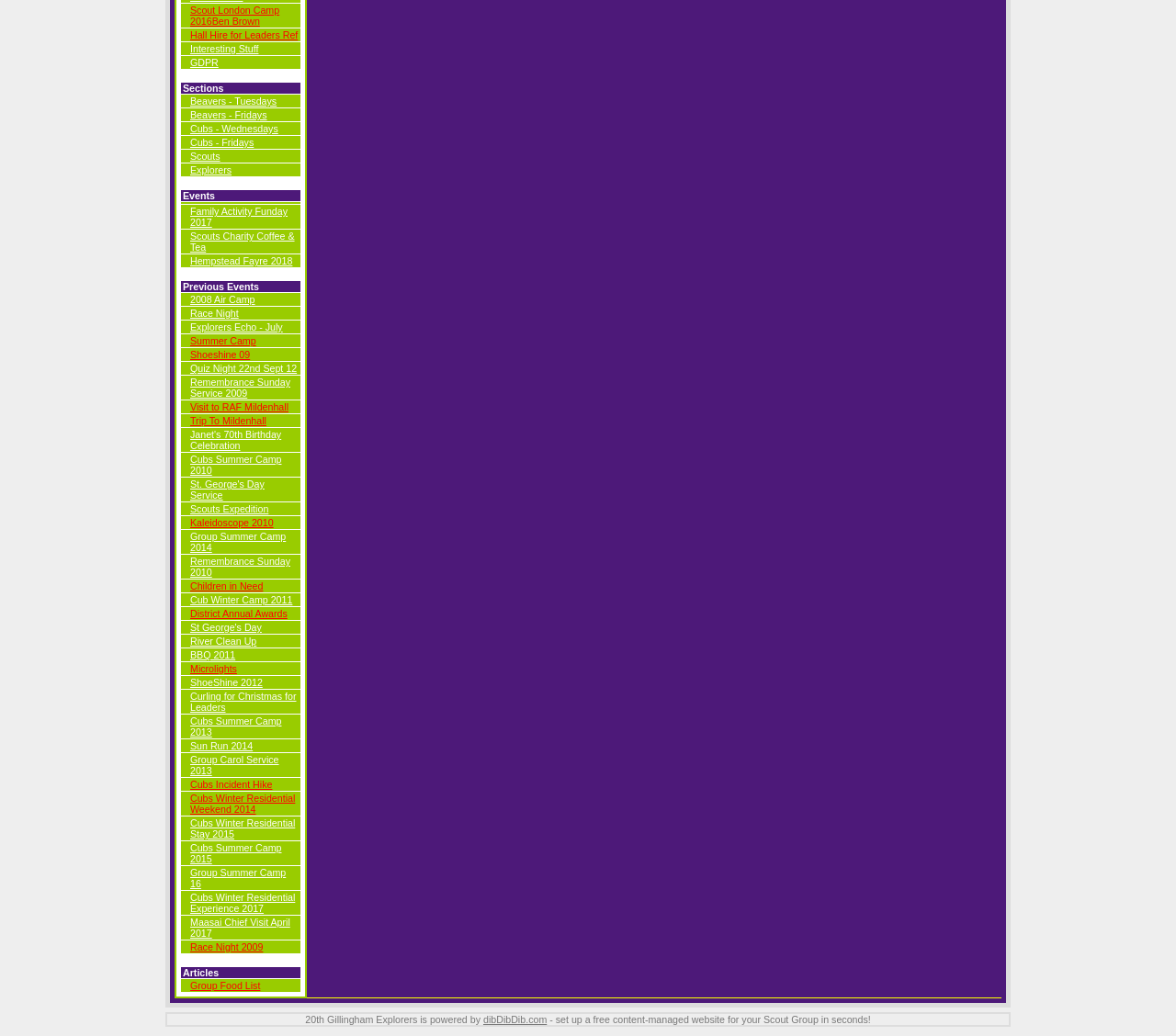Bounding box coordinates are given in the format (top-left x, top-left y, bottom-right x, bottom-right y). All values should be floating point numbers between 0 and 1. Provide the bounding box coordinate for the UI element described as: dibDibDib.com

[0.411, 0.979, 0.465, 0.989]